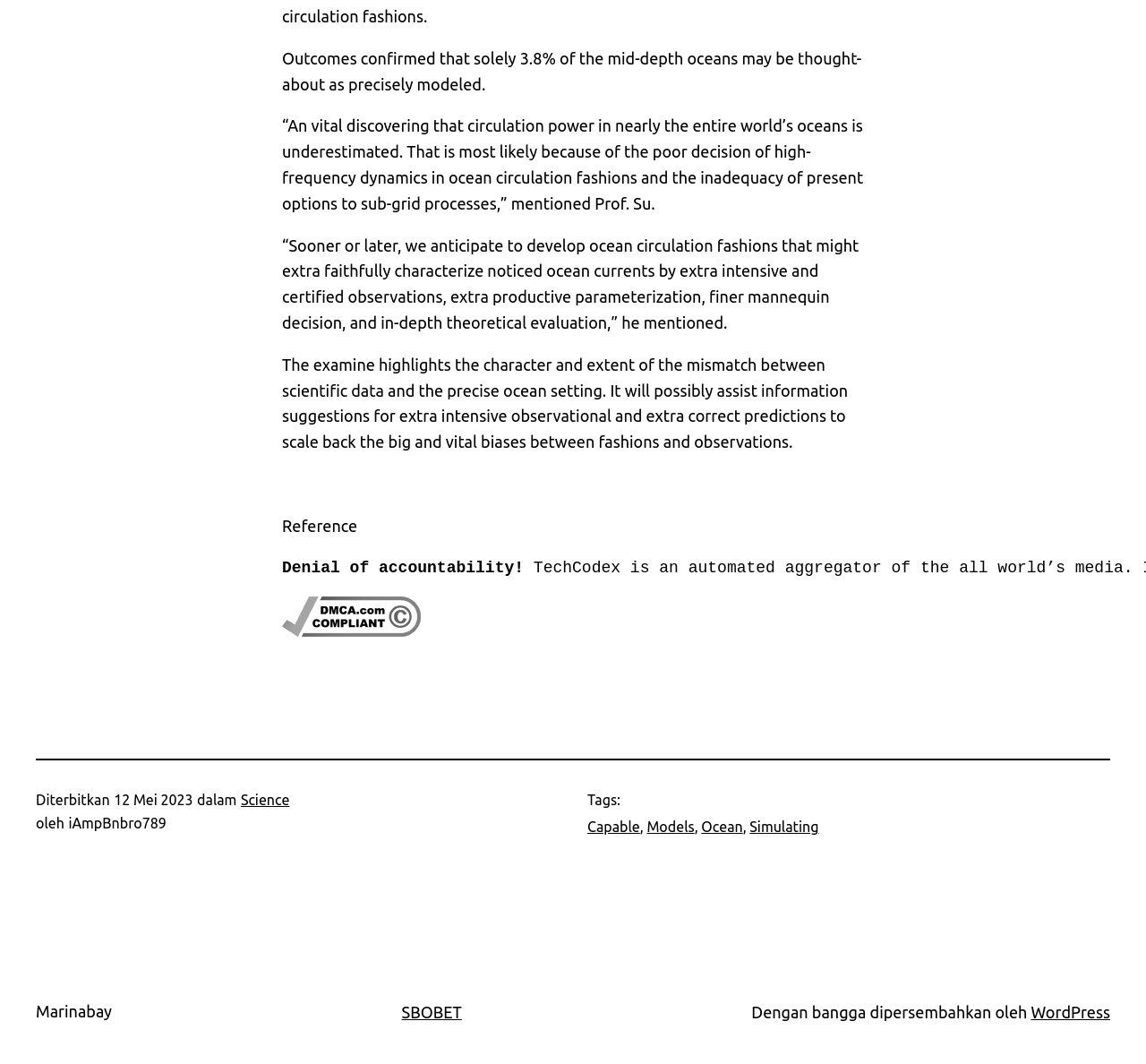What categories are associated with the article?
Can you offer a detailed and complete answer to this question?

The categories associated with the article can be found in the 'Tags' section, which lists the keywords 'Science', 'Capable', 'Models', 'Ocean', and 'Simulating'.